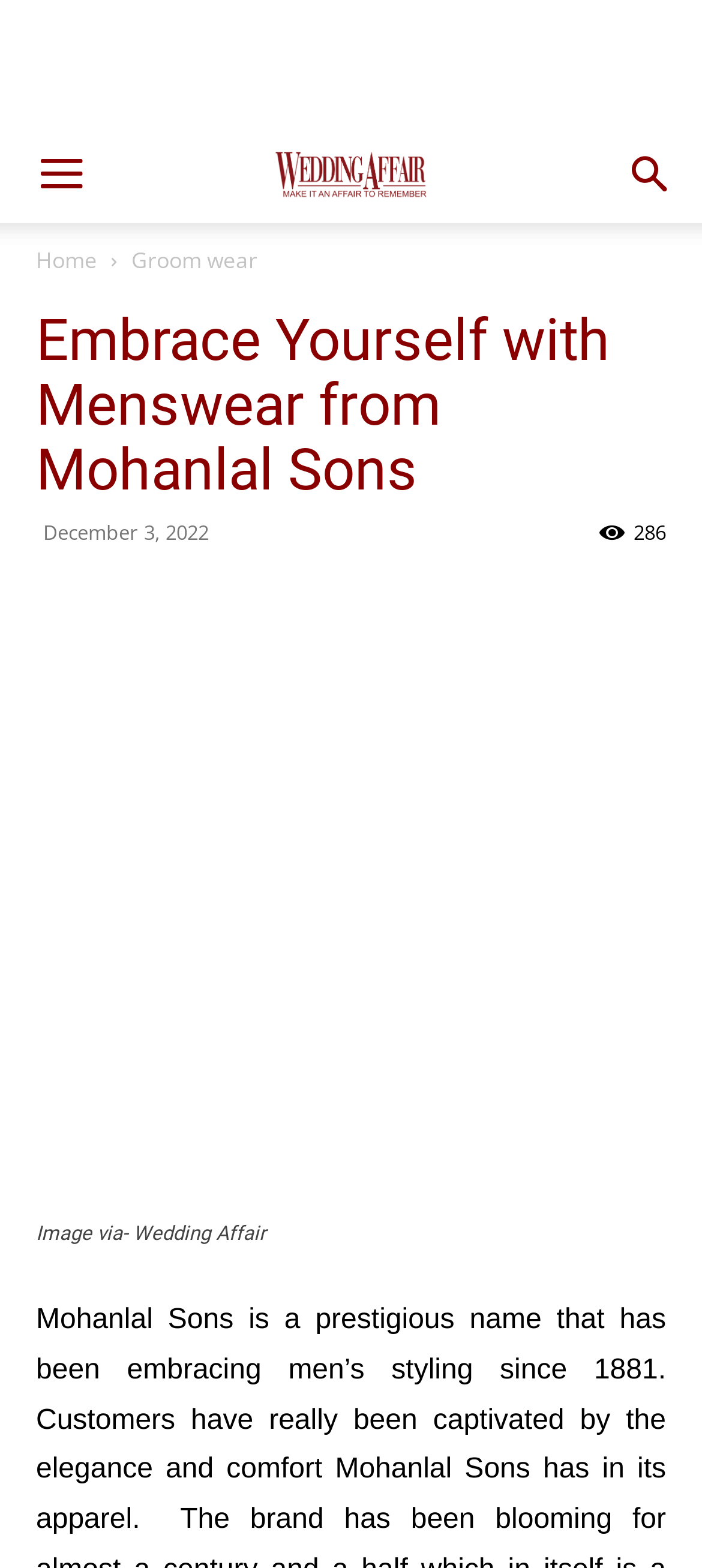What is the name of the company?
Look at the image and answer with only one word or phrase.

Mohanlal Sons